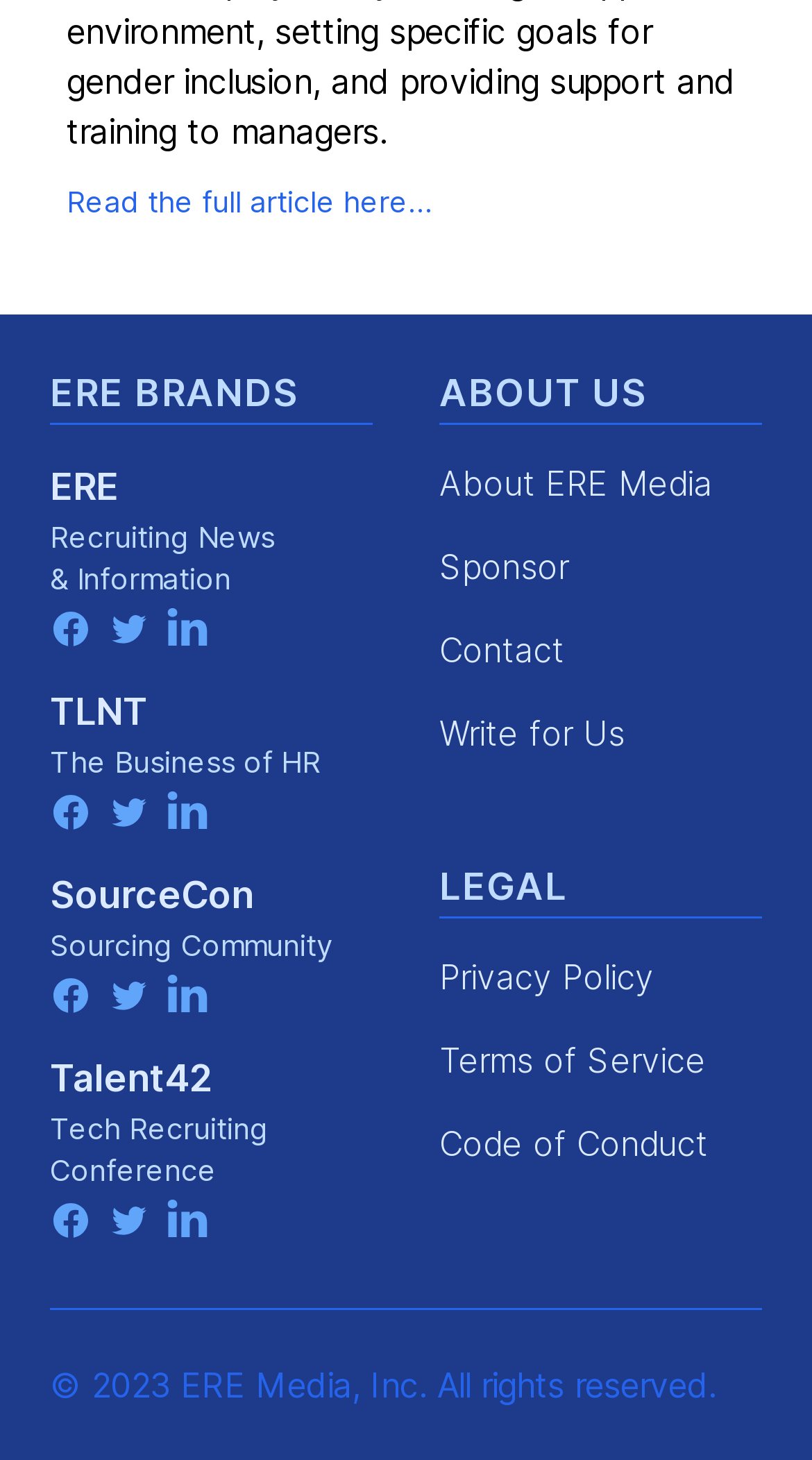Identify the bounding box coordinates for the region to click in order to carry out this instruction: "Contact ERE". Provide the coordinates using four float numbers between 0 and 1, formatted as [left, top, right, bottom].

[0.541, 0.431, 0.695, 0.46]